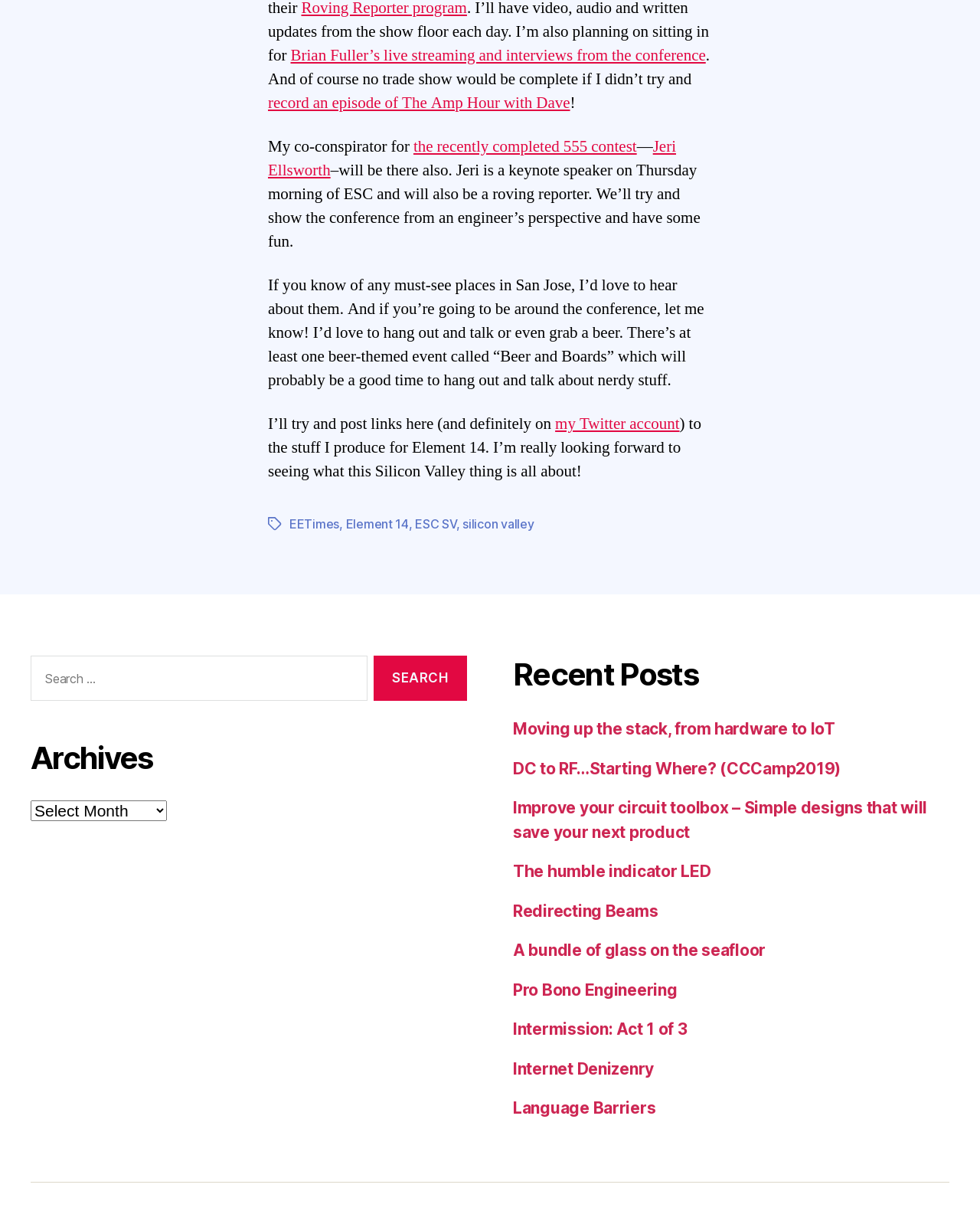What is the name of the event where the author will record an episode?
Look at the webpage screenshot and answer the question with a detailed explanation.

The author mentions that they will record an episode of The Amp Hour with Dave, which suggests that The Amp Hour is the name of the event or podcast.